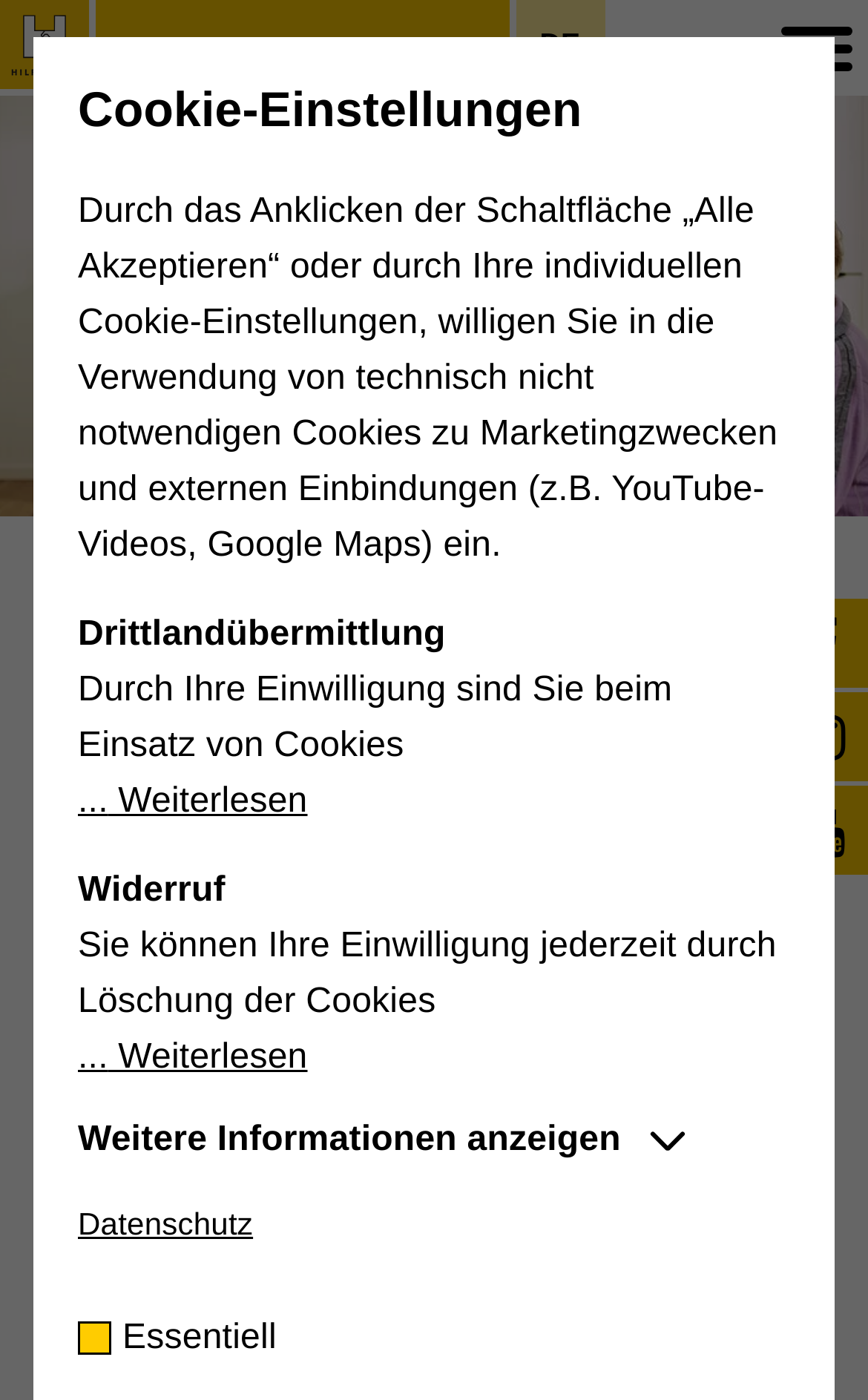Provide your answer in a single word or phrase: 
What social media platforms can you follow Hilfswerk on?

Facebook, Instagram, YouTube